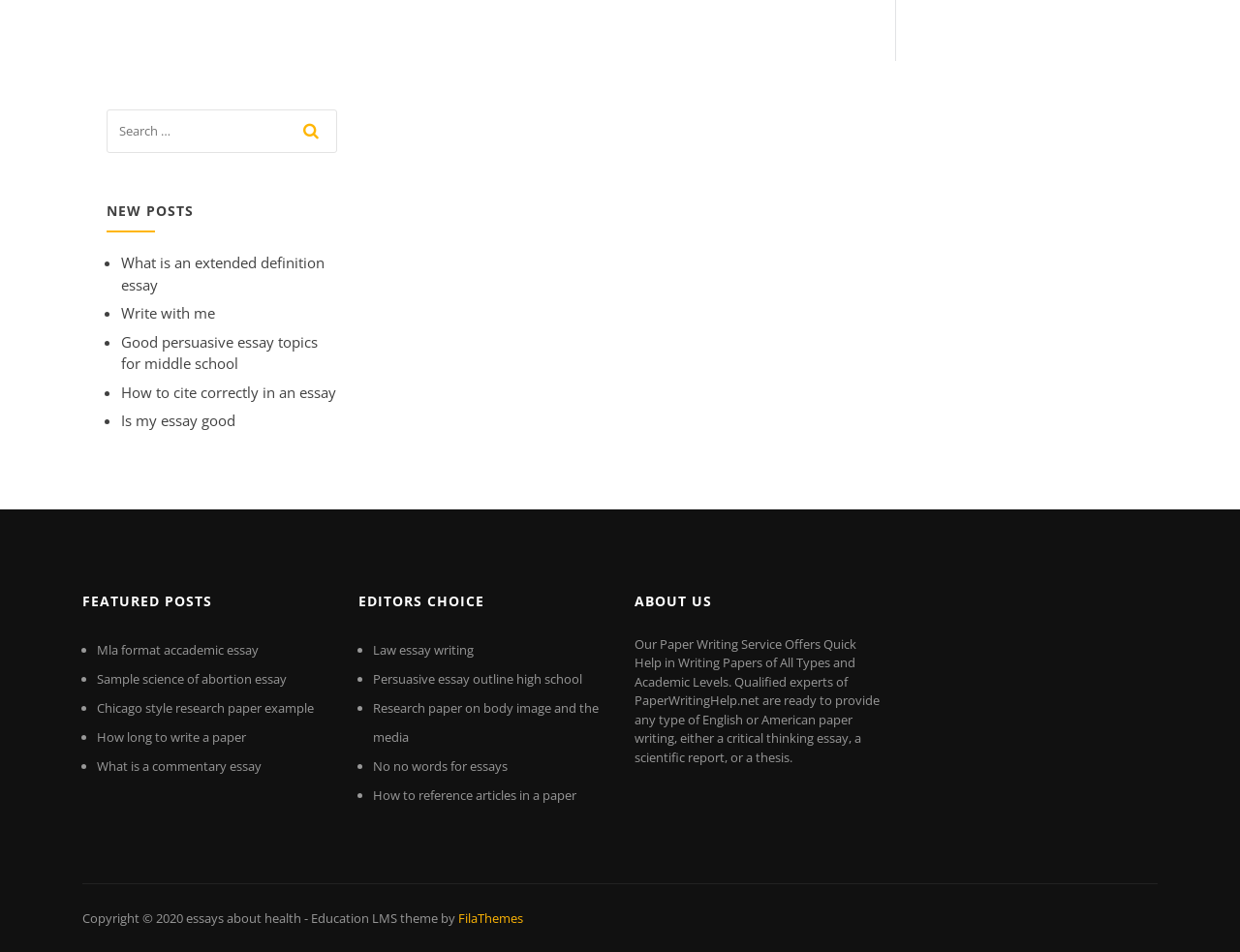Pinpoint the bounding box coordinates of the clickable area necessary to execute the following instruction: "search for a topic". The coordinates should be given as four float numbers between 0 and 1, namely [left, top, right, bottom].

[0.086, 0.115, 0.271, 0.161]